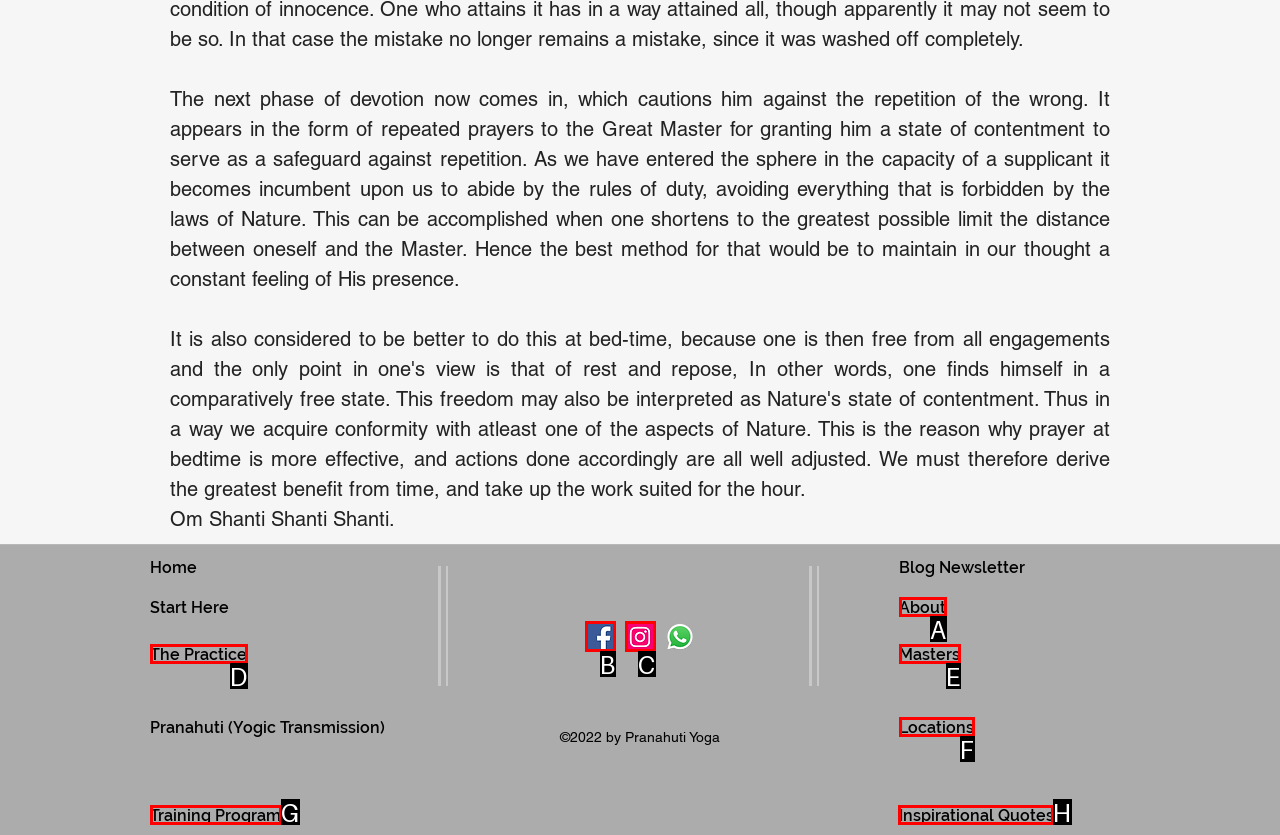Decide which HTML element to click to complete the task: check inspirational quotes Provide the letter of the appropriate option.

H